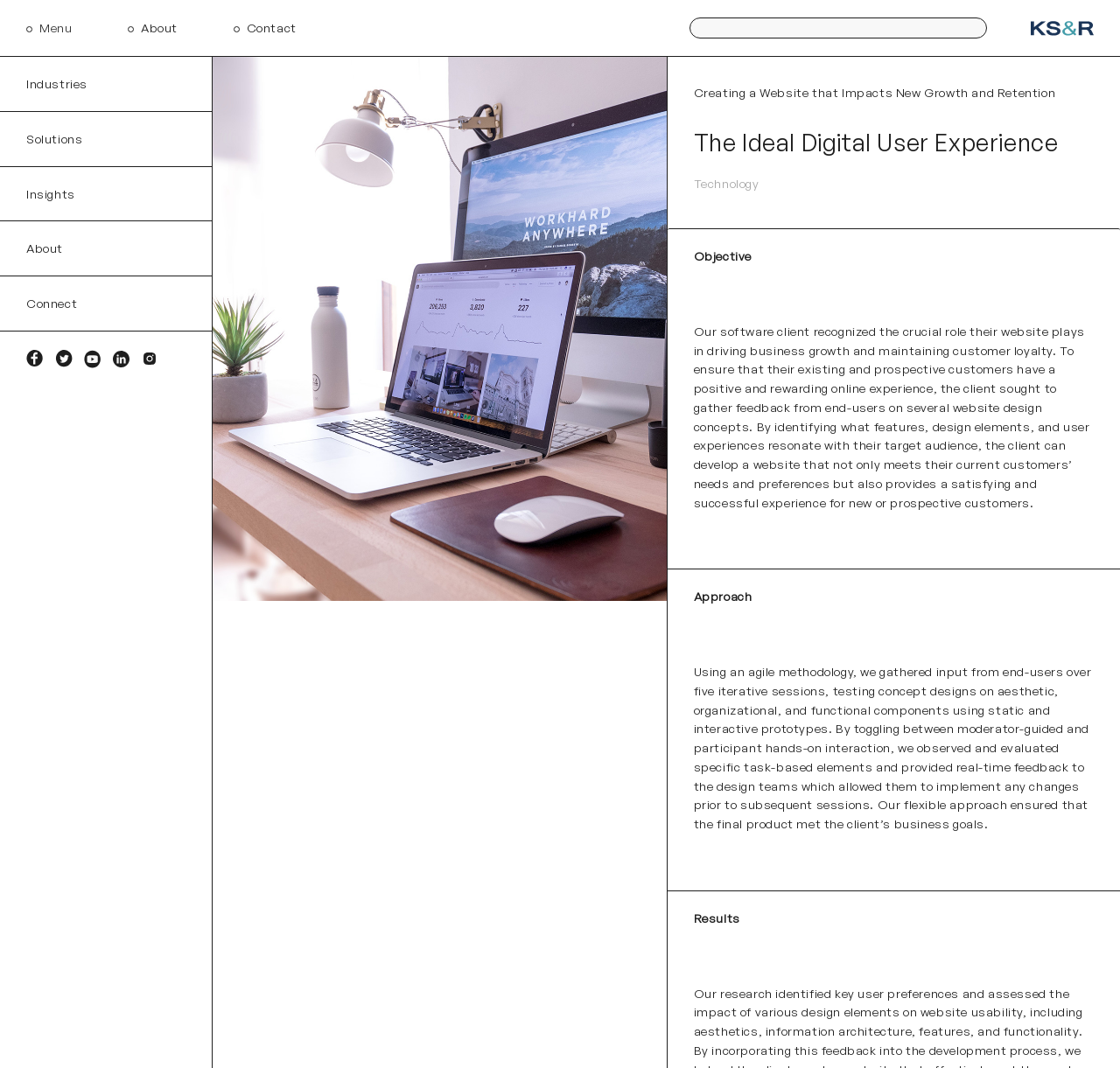Locate and extract the headline of this webpage.

The Ideal Digital User Experience